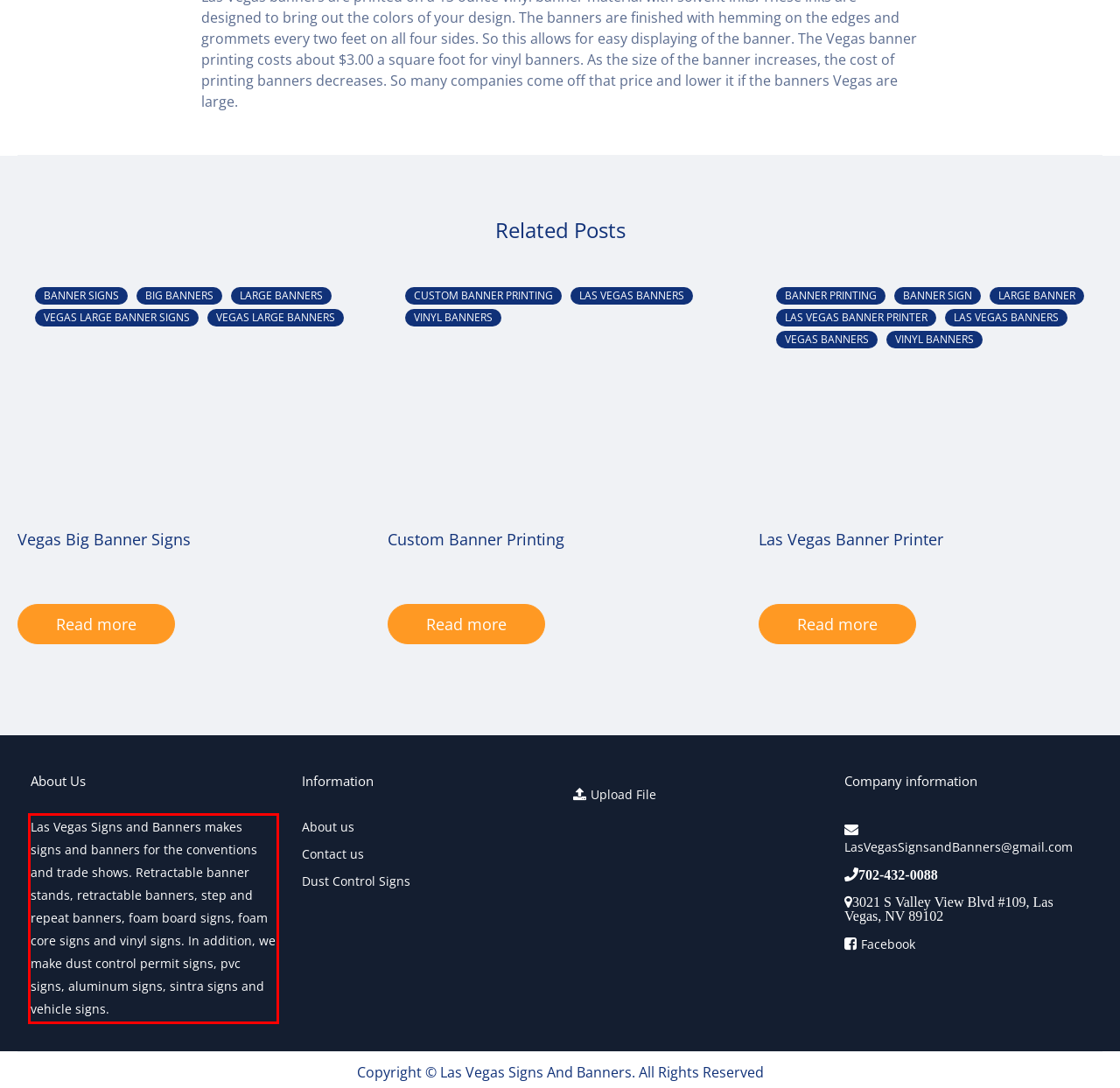Identify and transcribe the text content enclosed by the red bounding box in the given screenshot.

Las Vegas Signs and Banners makes signs and banners for the conventions and trade shows. Retractable banner stands, retractable banners, step and repeat banners, foam board signs, foam core signs and vinyl signs. In addition, we make dust control permit signs, pvc signs, aluminum signs, sintra signs and vehicle signs.